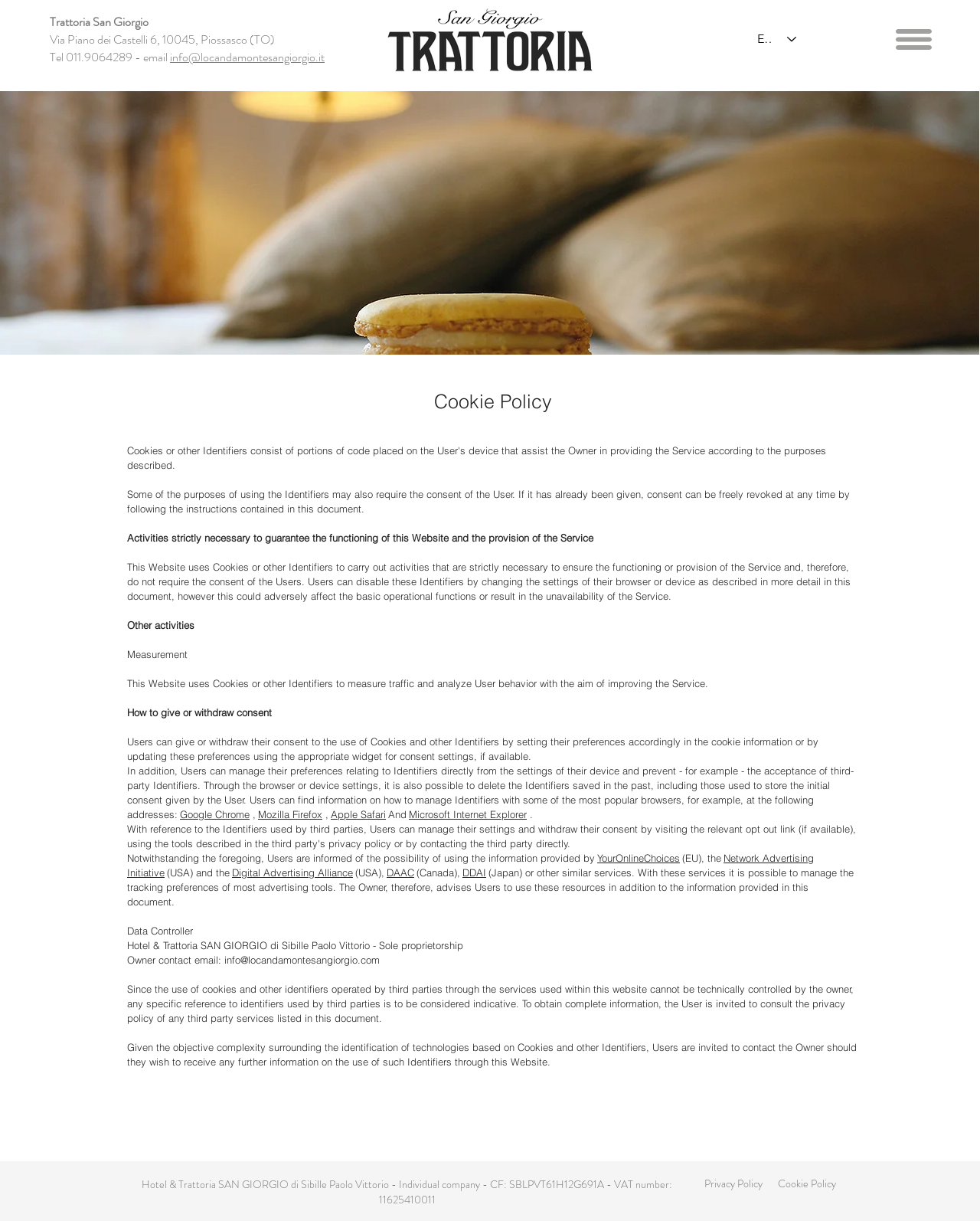How can users manage their preferences relating to identifiers?
Carefully analyze the image and provide a thorough answer to the question.

The information on how users can manage their preferences relating to identifiers can be found in the static text element 'Through the browser or device settings, it is also possible to delete the Identifiers saved in the past, including those used to store the initial consent given by the User.' with bounding box coordinates [0.13, 0.626, 0.871, 0.672].